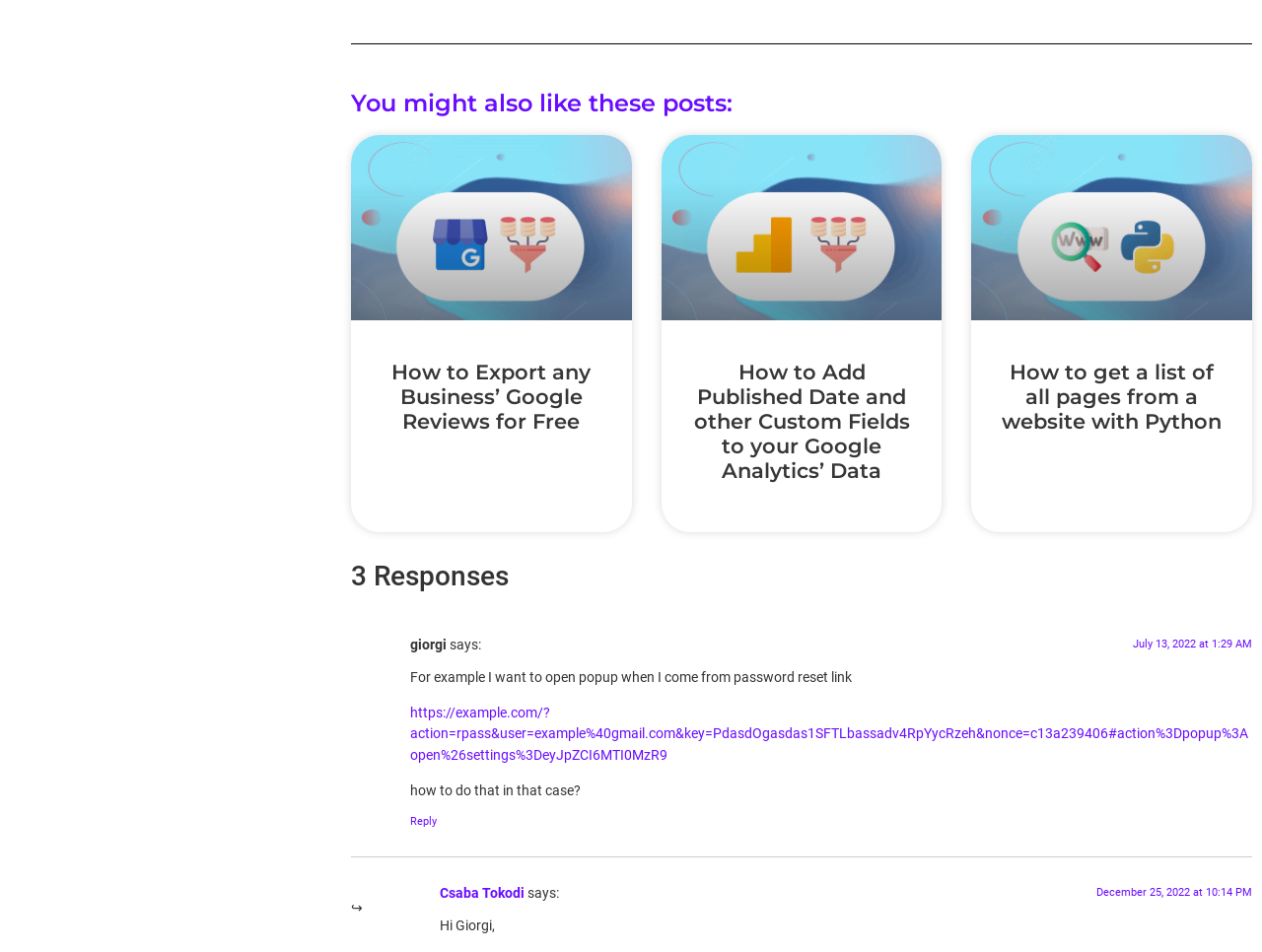Use a single word or phrase to answer the question: 
What is the date of Csaba Tokodi's response?

December 25, 2022